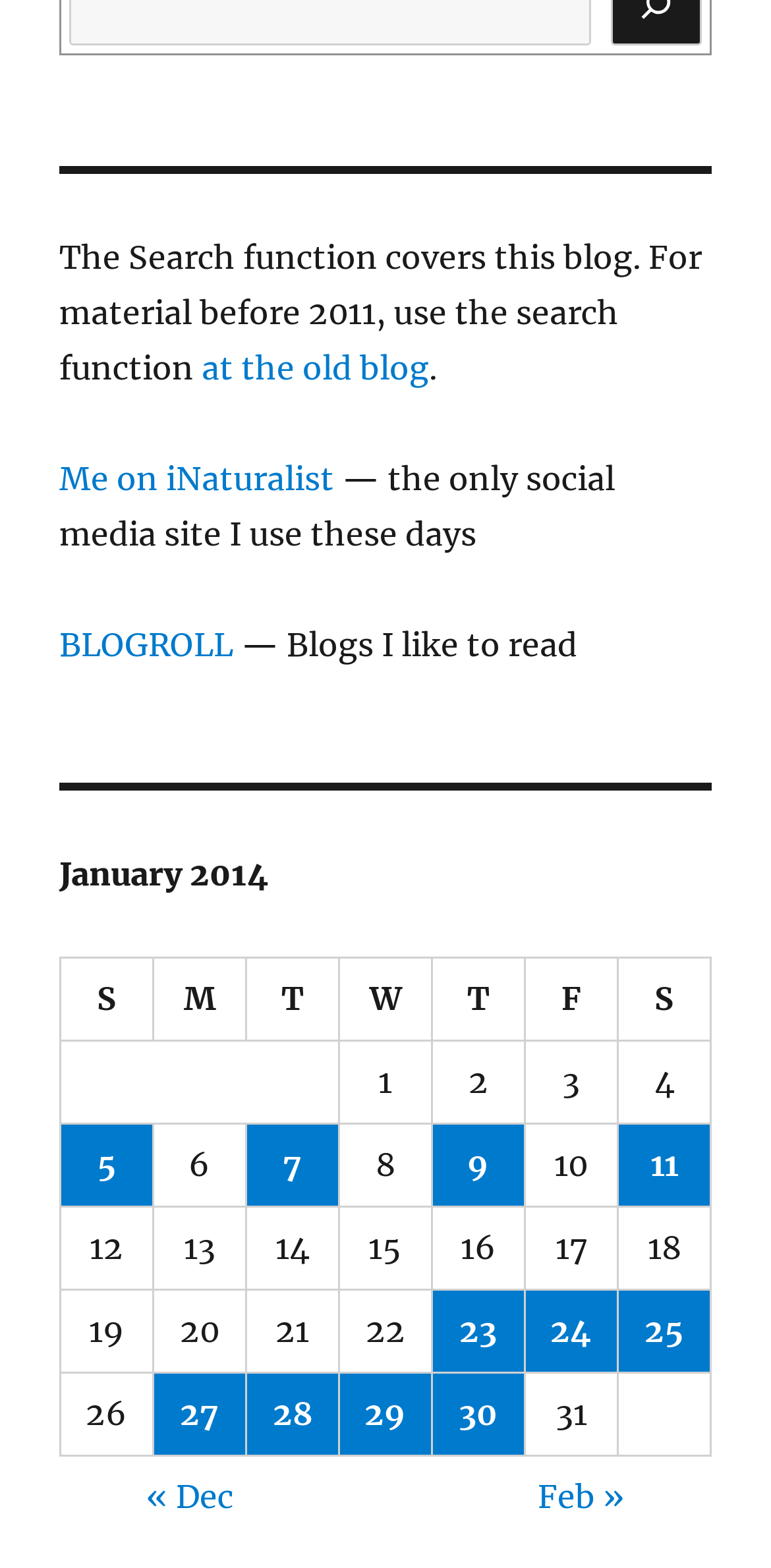Please locate the bounding box coordinates of the element that needs to be clicked to achieve the following instruction: "go to the previous month". The coordinates should be four float numbers between 0 and 1, i.e., [left, top, right, bottom].

[0.19, 0.942, 0.303, 0.967]